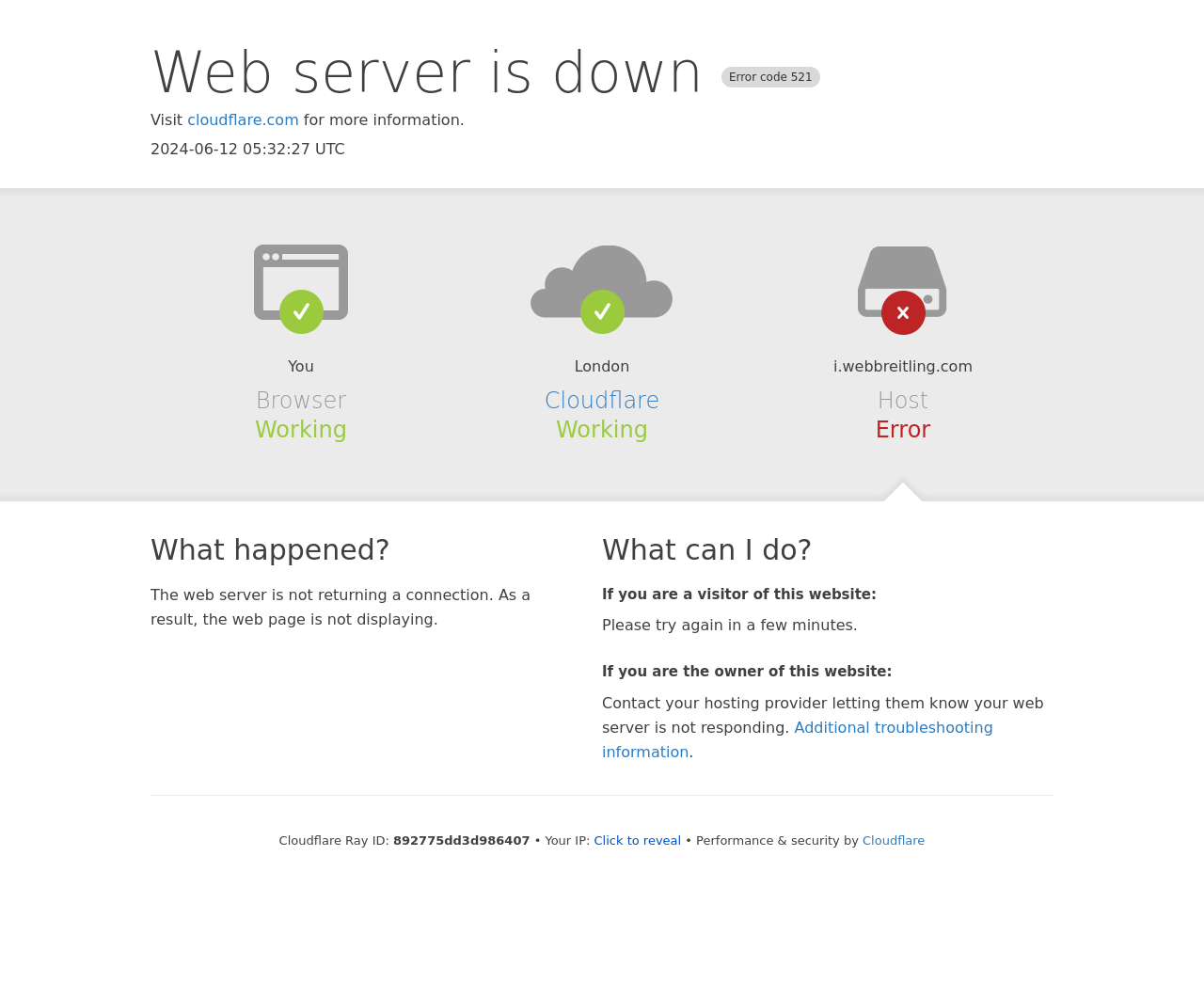Articulate a complete and detailed caption of the webpage elements.

The webpage displays an error message indicating that the web server is down, with an error code of 521. At the top of the page, there is a heading that reads "Web server is down Error code 521". Below this heading, there is a link to "cloudflare.com" with a brief description "Visit for more information." The current date and time, "2024-06-12 05:32:27 UTC", is also displayed.

The page is divided into sections, with headings such as "Browser", "Cloudflare", and "Host". Under the "Browser" section, there is a static text "You" and a heading "Browser" followed by the text "Working". The "Cloudflare" section has a link to "Cloudflare" and the text "Working". The "Host" section displays the domain "i.webbreitling.com" and the text "Error".

Further down the page, there are sections explaining what happened and what can be done. The "What happened?" section explains that the web server is not returning a connection, resulting in the webpage not displaying. The "What can I do?" section provides instructions for visitors and owners of the website. Visitors are advised to try again in a few minutes, while owners are instructed to contact their hosting provider.

At the bottom of the page, there is additional information, including a Cloudflare Ray ID and the user's IP address, which can be revealed by clicking a button. The page also credits "Performance & security by Cloudflare".